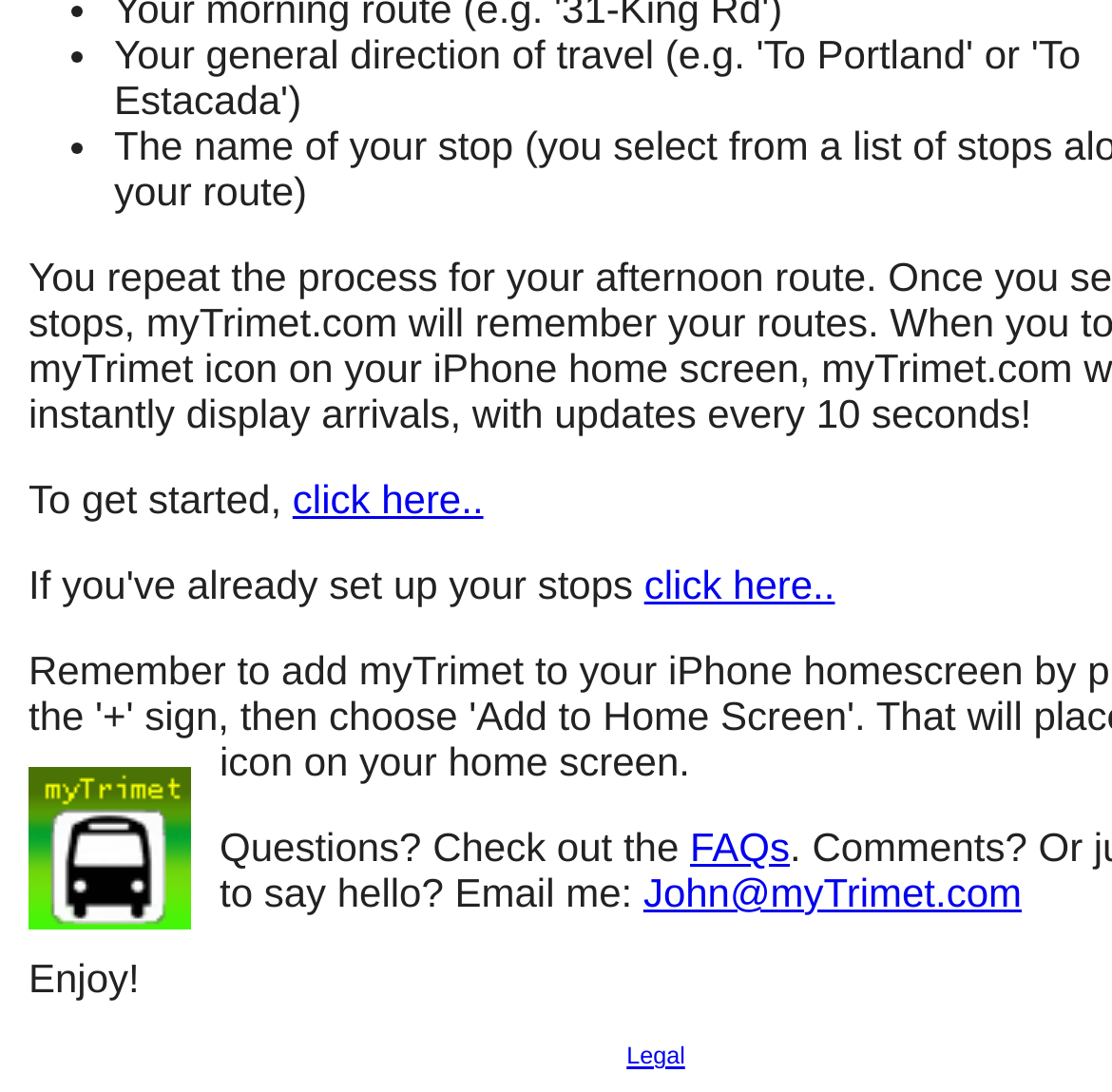Identify the bounding box of the UI element that matches this description: "click here..".

[0.263, 0.436, 0.435, 0.478]